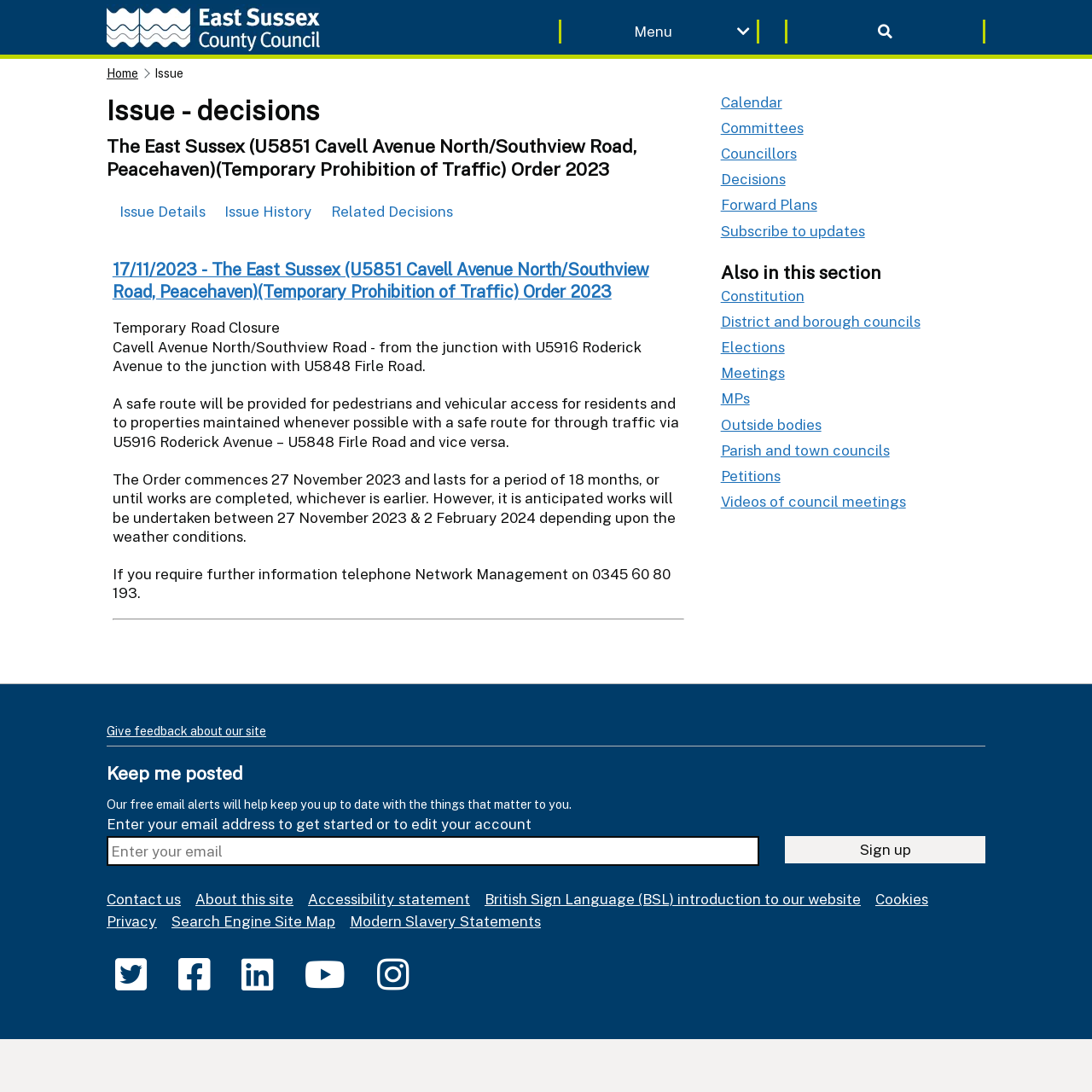Refer to the image and answer the question with as much detail as possible: How long will the works last?

I found the answer by reading the StaticText 'The Order commences 27 November 2023 and lasts for a period of 18 months, or until works are completed, whichever is earlier.' which provides information about the duration of the works.